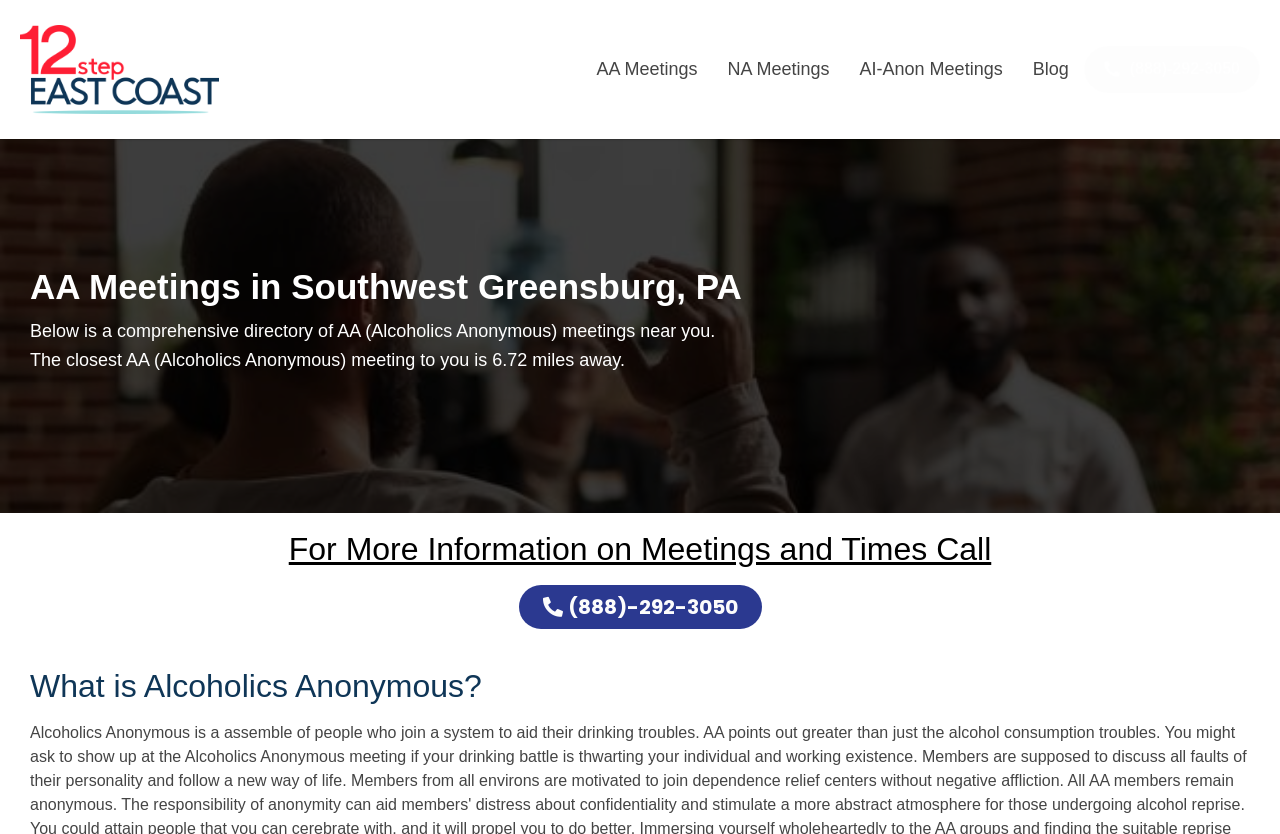Create a detailed summary of all the visual and textual information on the webpage.

The webpage is about finding AA meetings near Southwest Greensburg, PA. At the top, there are five links in a row, including "AA Meetings", "NA Meetings", "AI-Anon Meetings", "Blog", and a phone number "(888)-292-3050". Below these links, there is a heading that reads "AA Meetings in Southwest Greensburg, PA". 

Under this heading, there is a paragraph of text that explains the purpose of the directory, stating that it lists AA meetings near the user's location. The text also mentions that the closest AA meeting is 6.72 miles away. 

Further down, there is another heading that says "For More Information on Meetings and Times Call", accompanied by a link to the same phone number "(888)-292-3050". 

At the bottom of the page, there is a final heading that asks "What is Alcoholics Anonymous?"